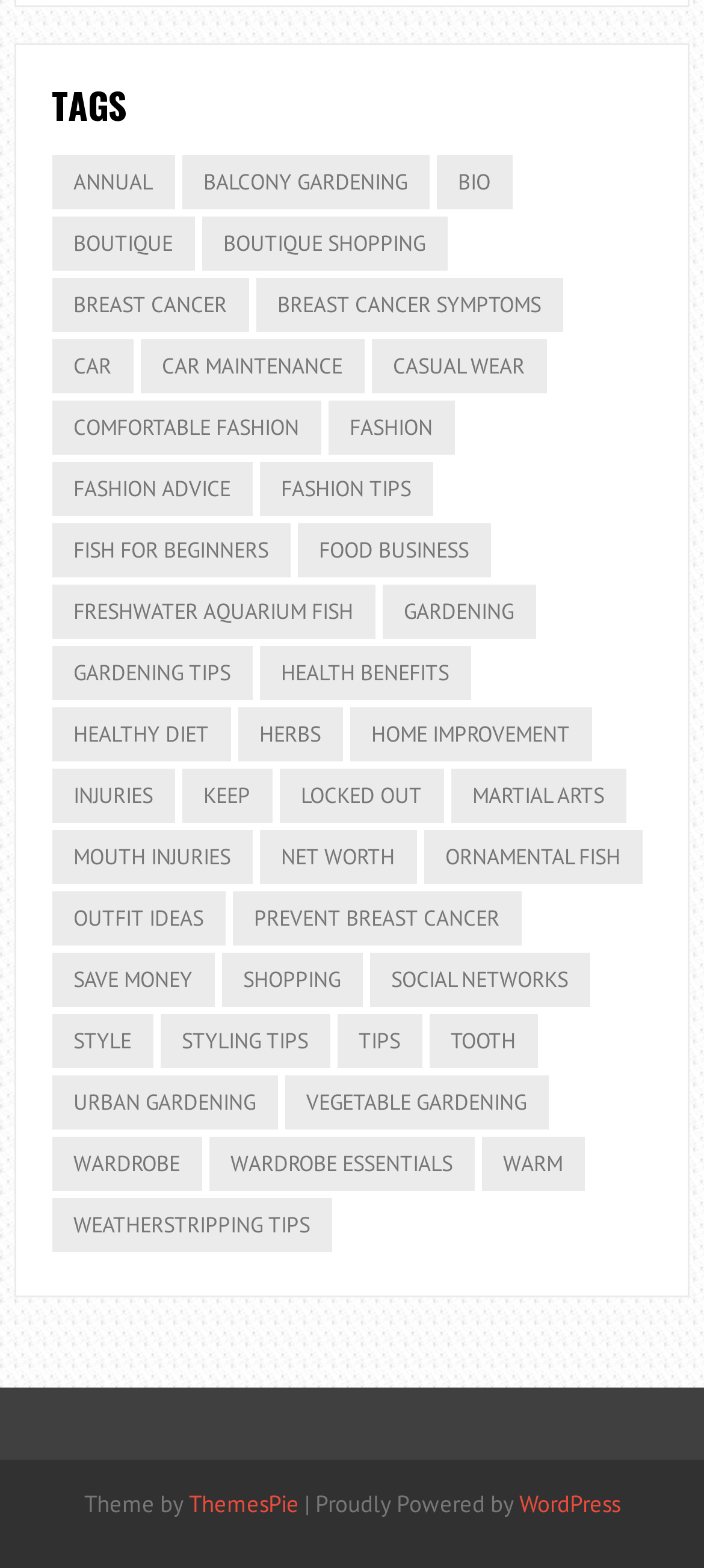Determine the bounding box coordinates of the clickable area required to perform the following instruction: "Discover 'Home Improvement' tips". The coordinates should be represented as four float numbers between 0 and 1: [left, top, right, bottom].

[0.497, 0.452, 0.841, 0.486]